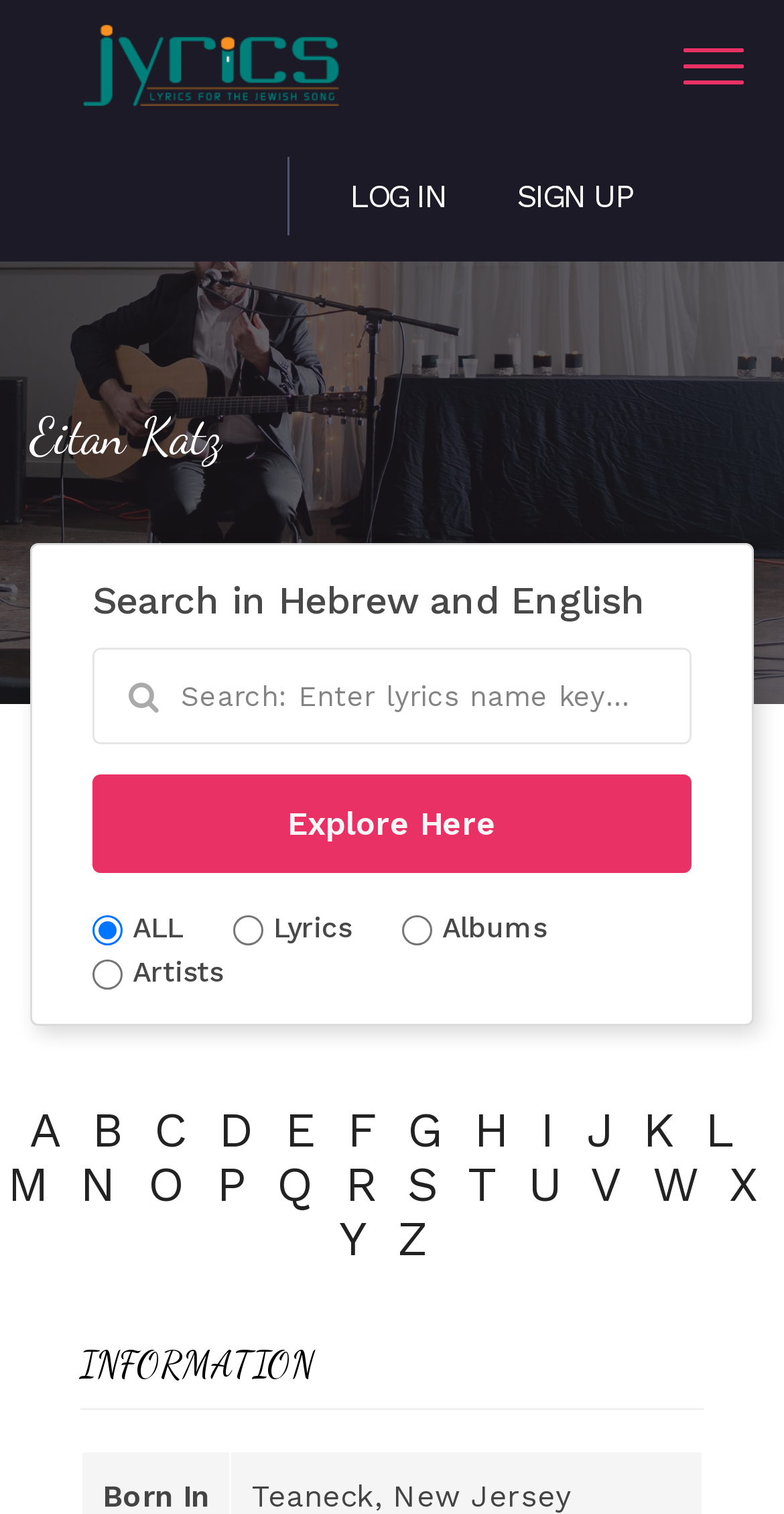Provide an in-depth caption for the webpage.

This webpage is about Eitan Katz, a Jewish musician. At the top left corner, there is a logo image with a link to the website's homepage. Next to the logo, there are two links, "LOG IN" and "SIGN UP", positioned horizontally. 

Below the logo and the links, there is a heading that reads "Eitan Katz". Underneath this heading, there is a search bar with a prompt to "Search in Hebrew and English". The search bar has a dropdown menu with options to search for "ALL", "Lyrics", "Albums", or "Artists". 

On the bottom left side of the page, there is a list of alphabetical links, from "A" to "Z", which likely lead to different sections or categories of the website. 

At the very bottom of the page, there is a heading that reads "INFORMATION", but its content is not specified.